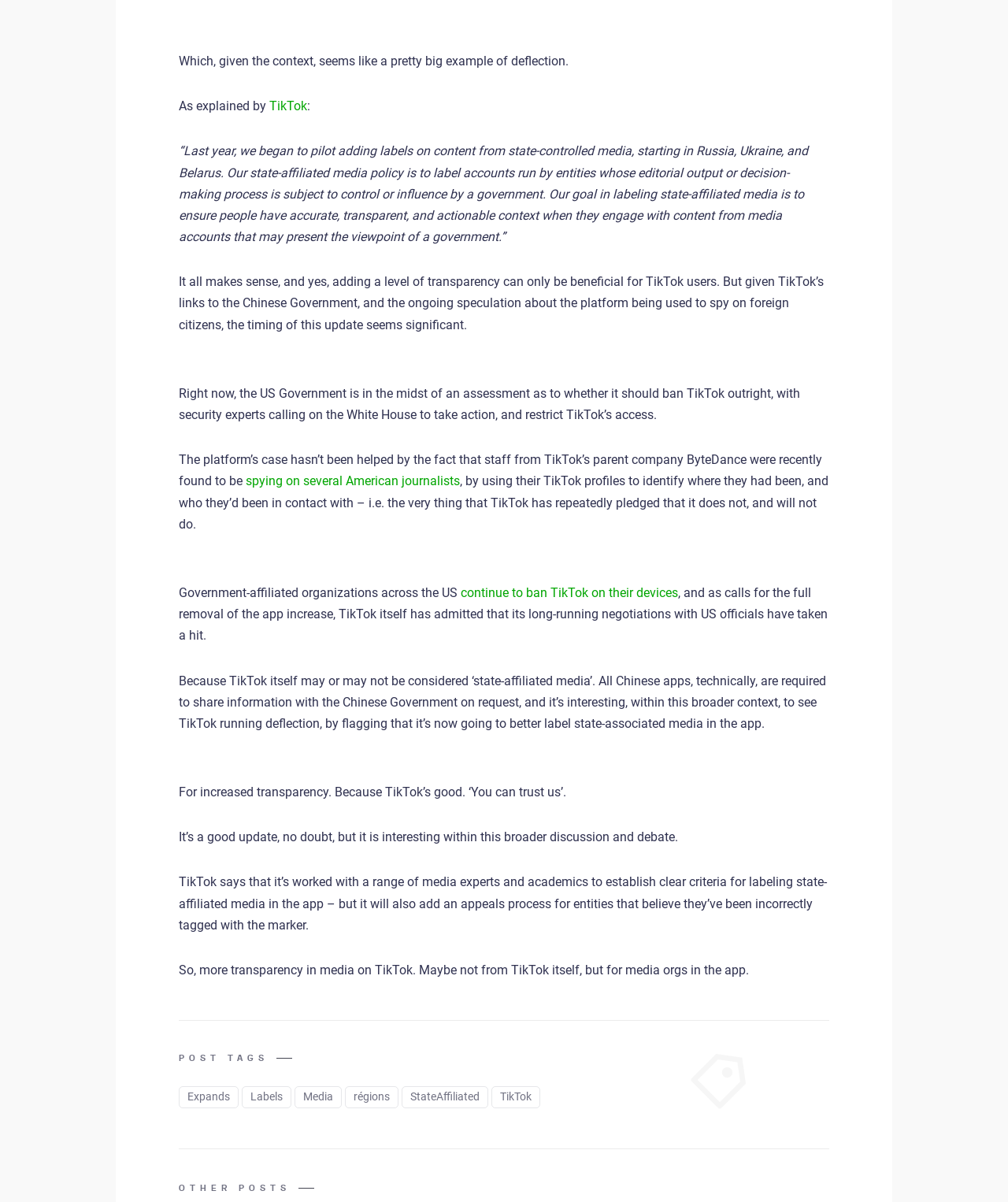Please identify the bounding box coordinates of the element's region that needs to be clicked to fulfill the following instruction: "Click on 'TikTok'". The bounding box coordinates should consist of four float numbers between 0 and 1, i.e., [left, top, right, bottom].

[0.488, 0.904, 0.536, 0.922]